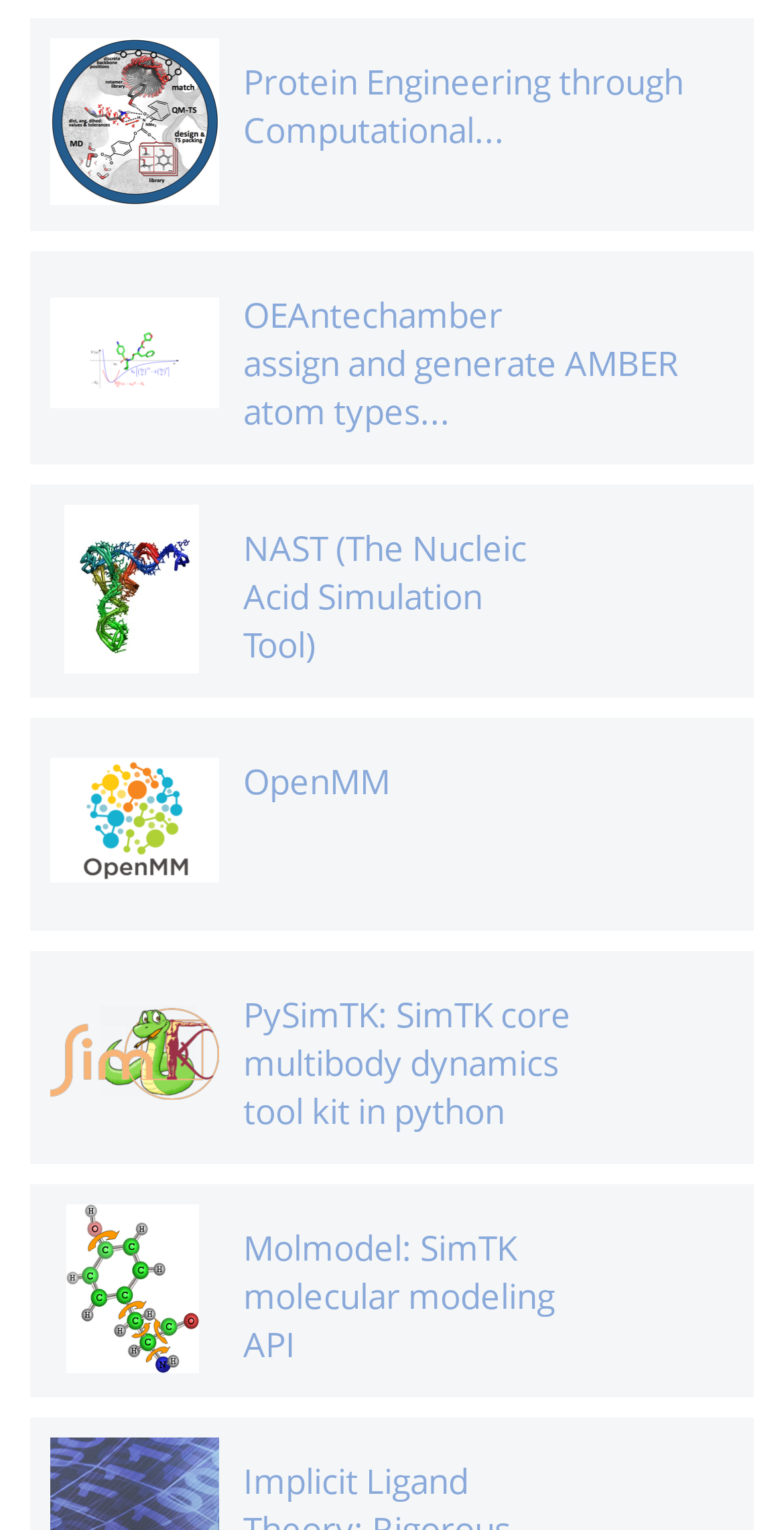Reply to the question below using a single word or brief phrase:
Are all links on this webpage related to molecular modeling?

Yes